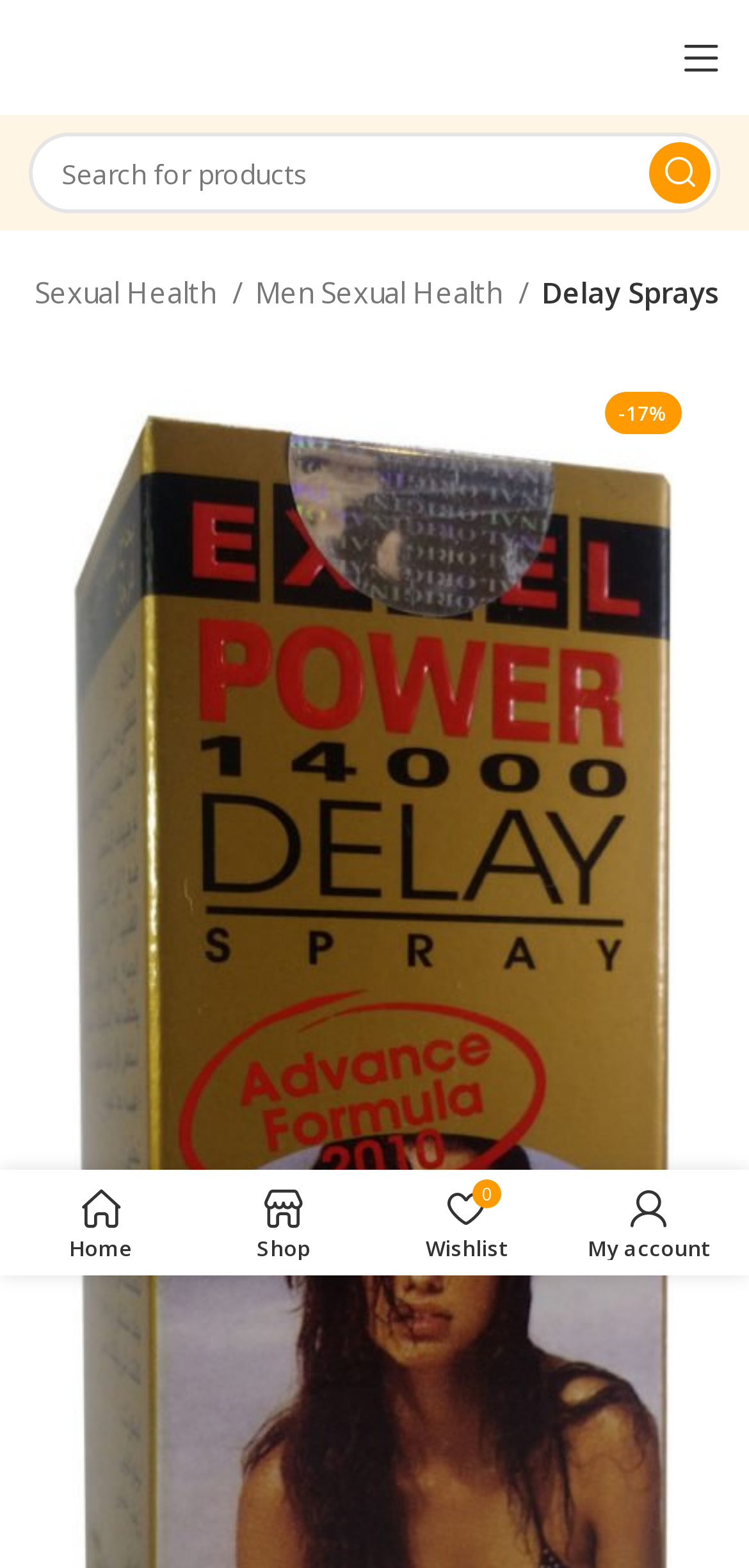Please provide a brief answer to the question using only one word or phrase: 
What category does the product Excel Power 14000 Delay Spray belong to?

Men Sexual Health